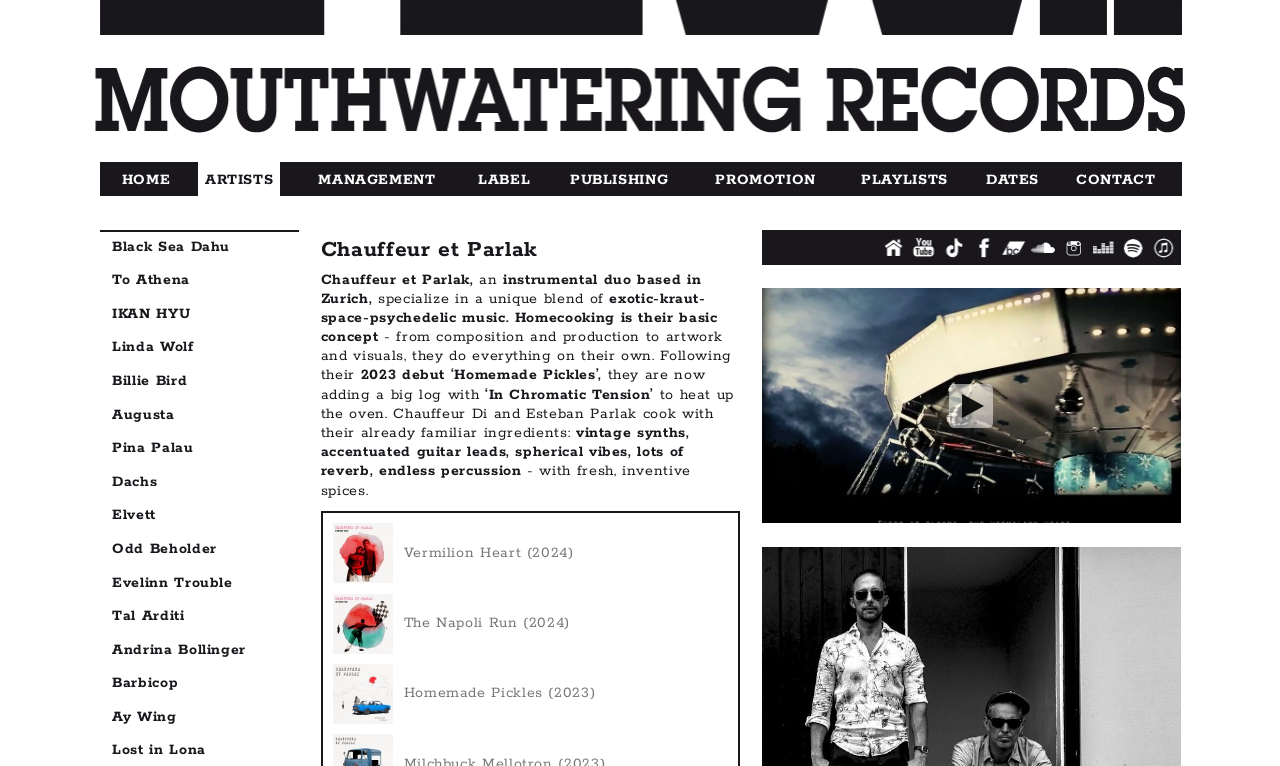Elaborate on the information and visuals displayed on the webpage.

The webpage is about Chauffeur et Parlak, an instrumental duo based in Zurich, specializing in a unique blend of exotic-kraut-space-psychedelic music. At the top, there is a navigation menu with 8 links: HOME, ARTISTS, MANAGEMENT, LABEL, PUBLISHING, PROMOTION, PLAYLISTS, and DATES. Below the navigation menu, there are 9 links to other artists' pages, listed vertically.

The main content of the page is divided into two sections. The first section is about Chauffeur et Parlak, with a heading and several paragraphs of text describing their music style and concept. The text is arranged in a single column, with the heading "Chauffeur et Parlak" at the top, followed by a brief introduction, and then several paragraphs describing their music and album releases.

The second section is a list of links to Chauffeur et Parlak's albums, with 3 albums listed vertically. Each album is represented by a link with an image, and the images are arranged in a column. The albums are listed in reverse chronological order, with the most recent album "Vermilion Heart (2024)" at the top, followed by "The Napoli Run (2024)" and "Homemade Pickles (2023)".

At the bottom of the page, there are 9 social media links, listed horizontally, including Website, YouTube, TikTok, Facebook, Bandcamp, Soundcloud, Instagram, Deezer, Spotify, and iTunes.